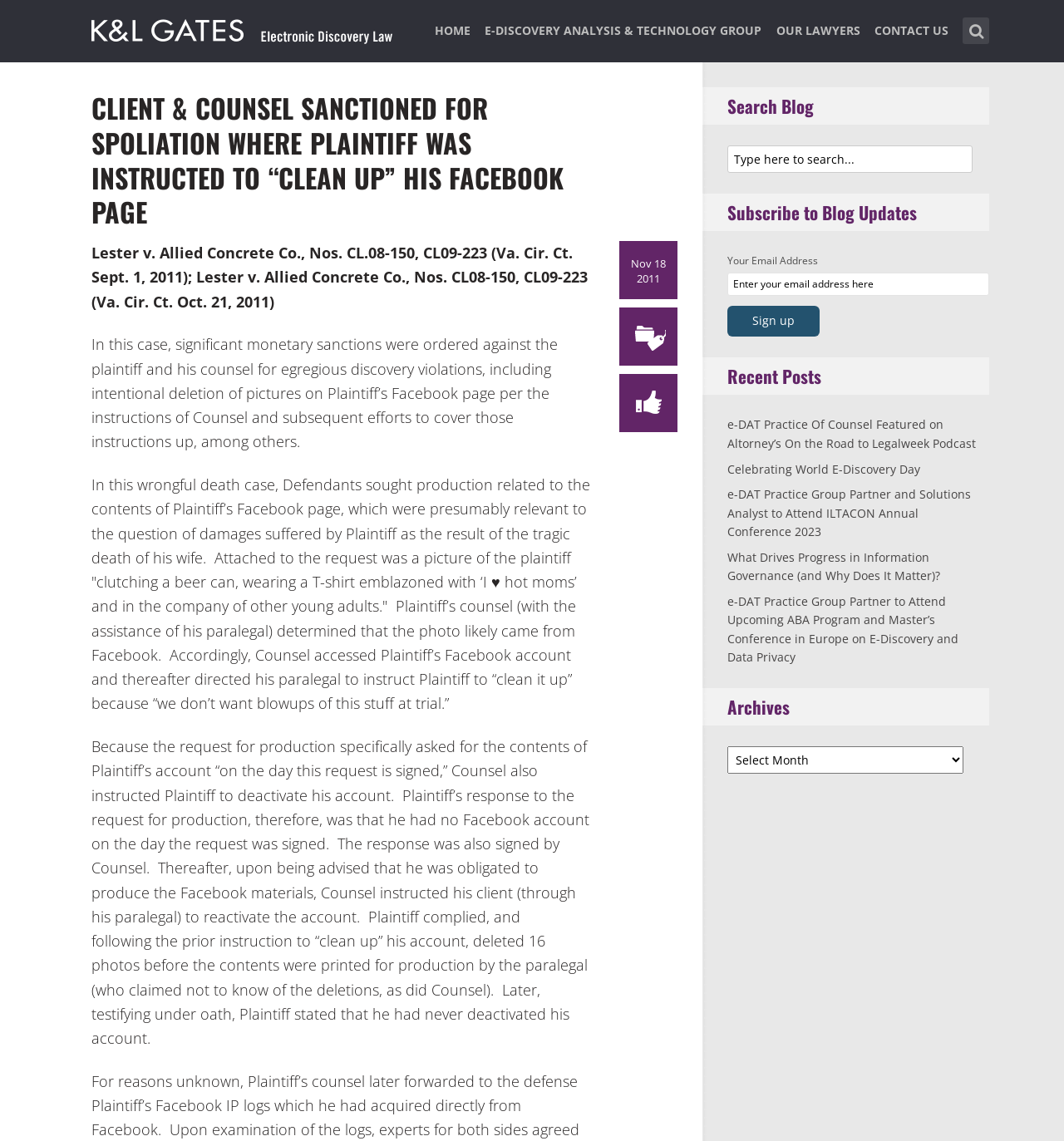What is the topic of the recent post 'e-DAT Practice Of Counsel Featured on Altorney’s On the Road to Legalweek Podcast'?
Kindly answer the question with as much detail as you can.

I found the topic by reading the content of the link element with the text 'e-DAT Practice Of Counsel Featured on Altorney’s On the Road to Legalweek Podcast', which is located in the 'Recent Posts' section.